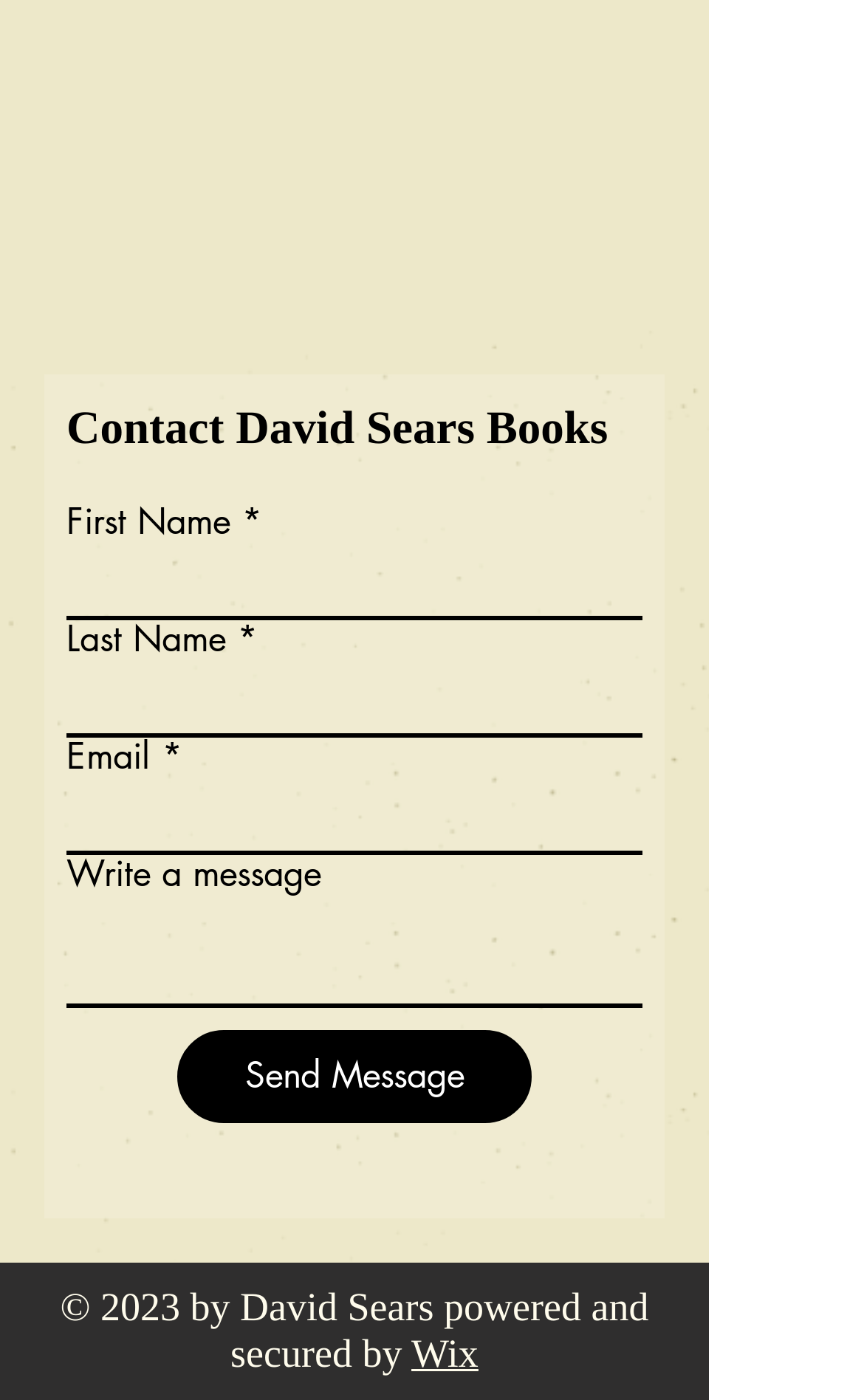How many form fields are required?
Can you offer a detailed and complete answer to this question?

There are three form fields marked as required: 'First Name *', 'Last Name *', and 'Email *'. These fields have an asterisk symbol indicating that they must be filled in before submitting the form.